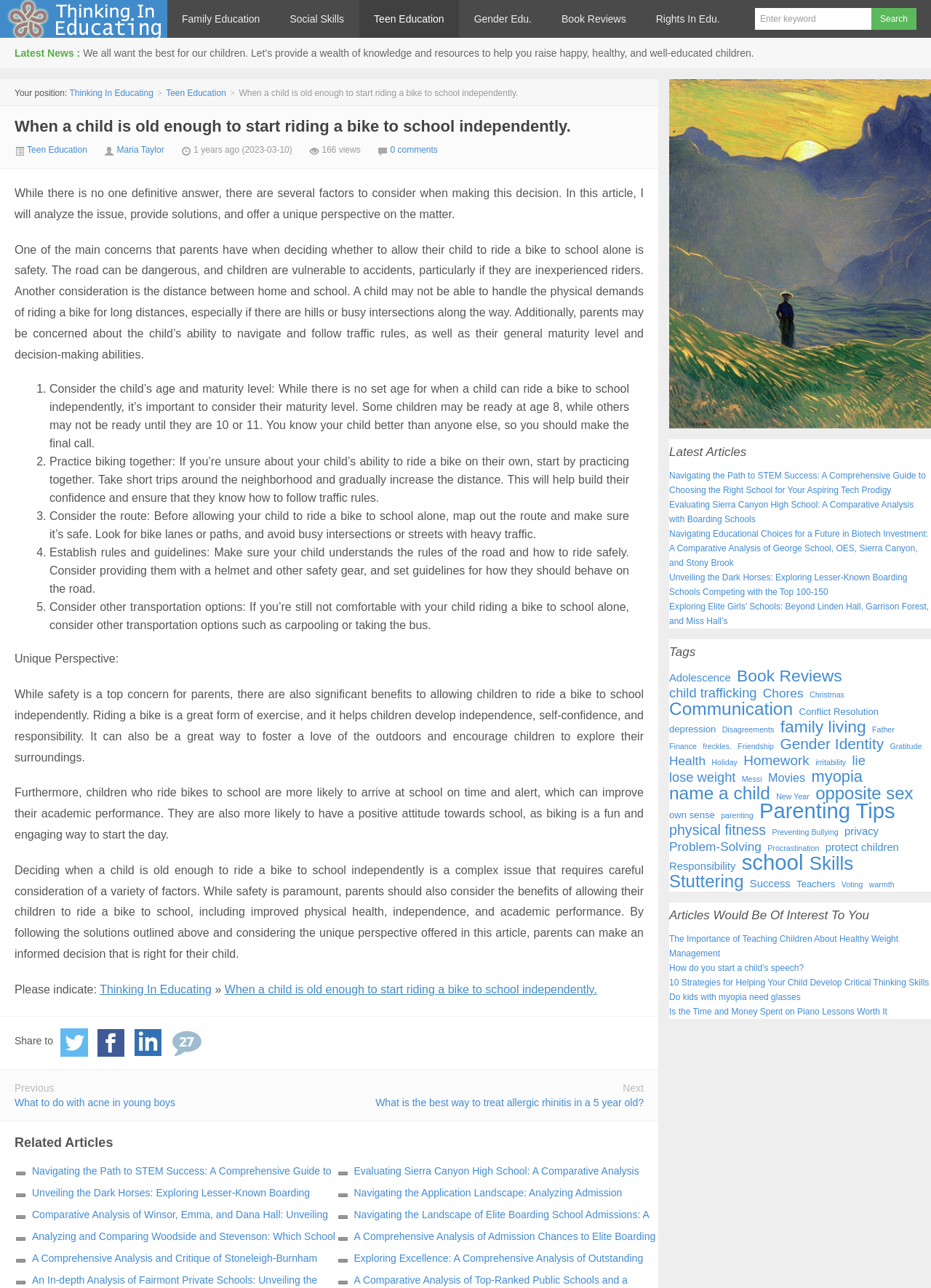Please find the bounding box coordinates of the element that you should click to achieve the following instruction: "Share the article on Twitter". The coordinates should be presented as four float numbers between 0 and 1: [left, top, right, bottom].

[0.065, 0.805, 0.094, 0.813]